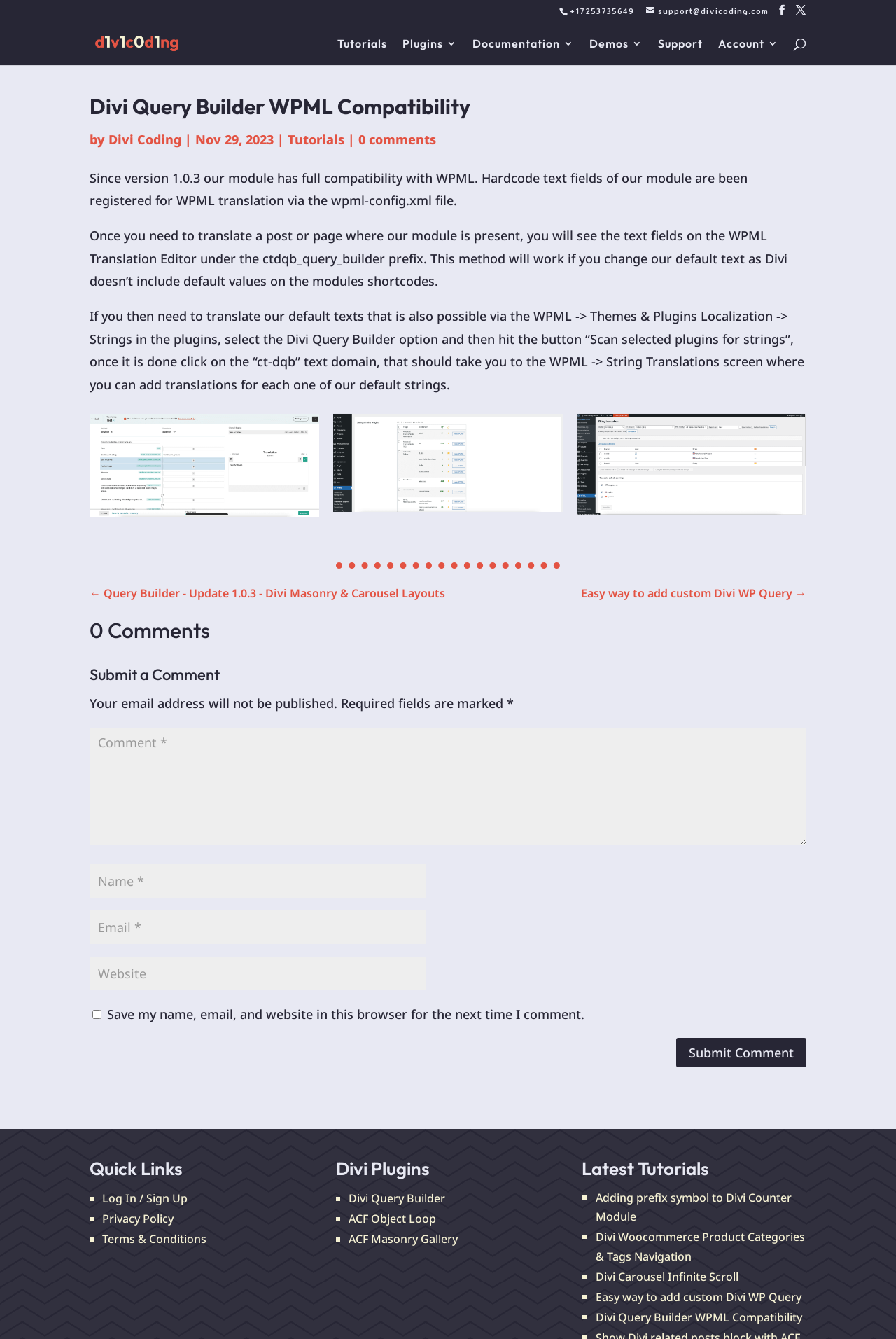What is the phone number on the top right? Examine the screenshot and reply using just one word or a brief phrase.

+17253735649